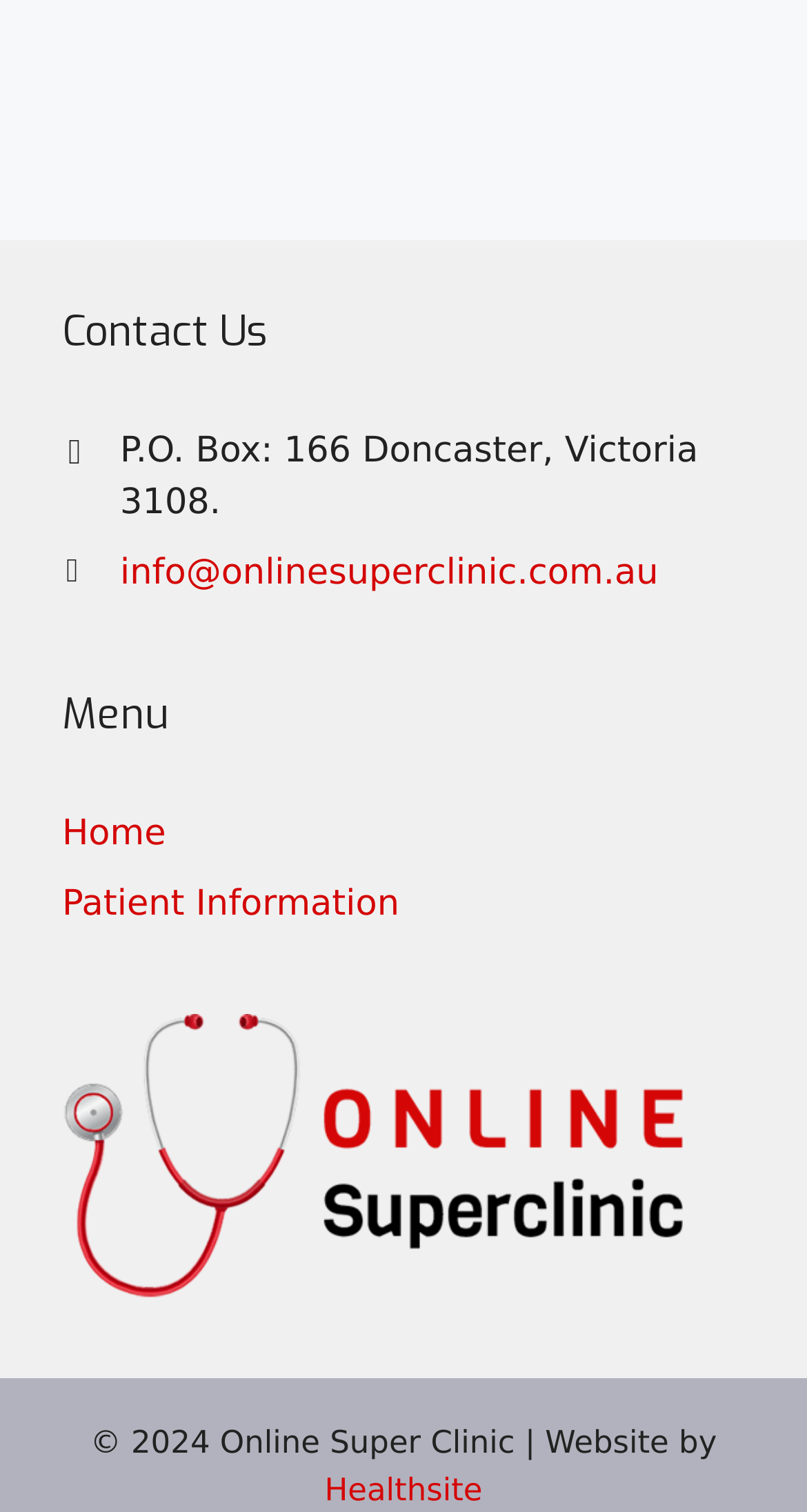What is the name of the website that developed Online Super Clinic's website? Using the information from the screenshot, answer with a single word or phrase.

Healthsite